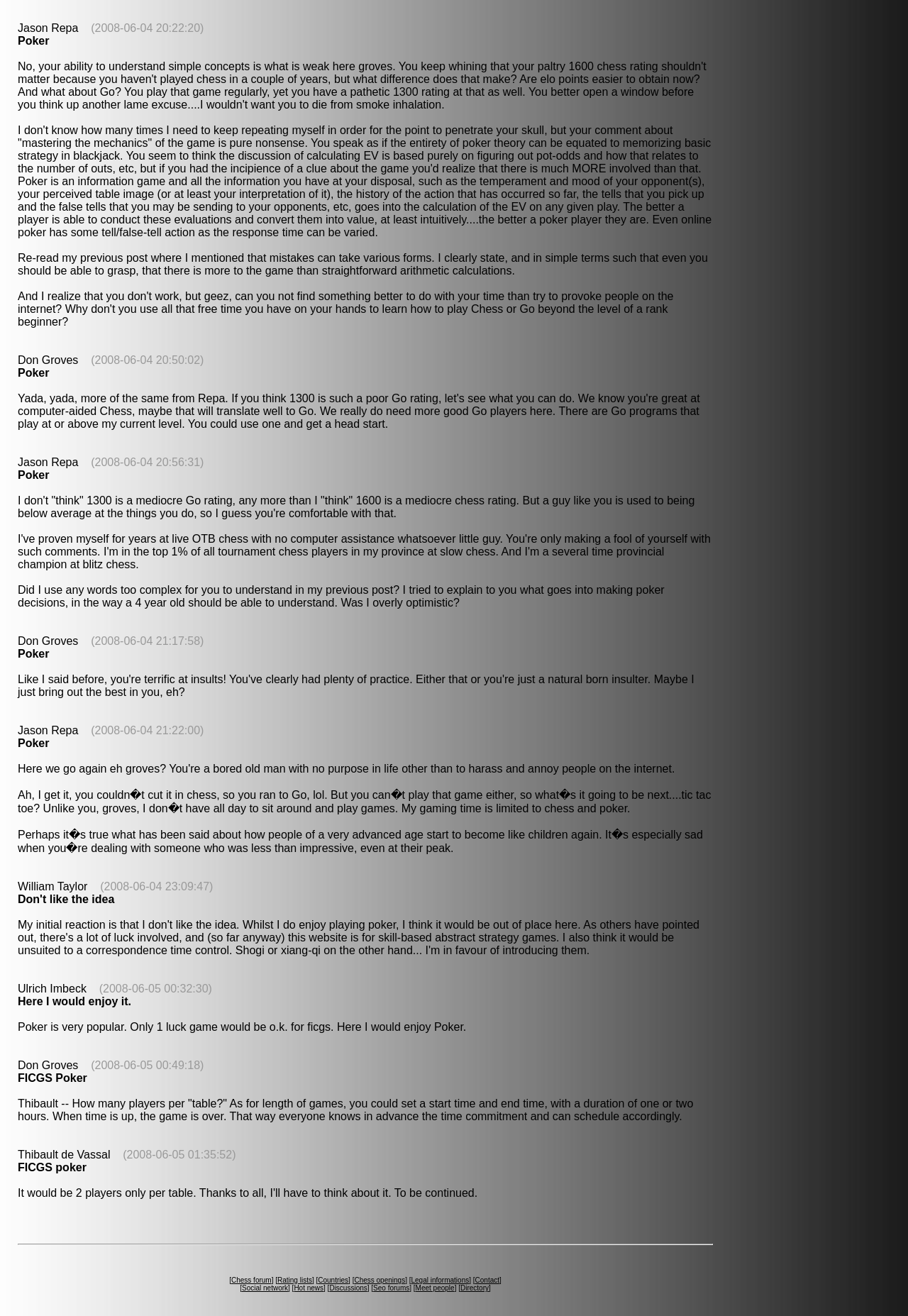What is the date of the last post in this discussion?
Please use the image to provide a one-word or short phrase answer.

2008-06-05 01:35:52